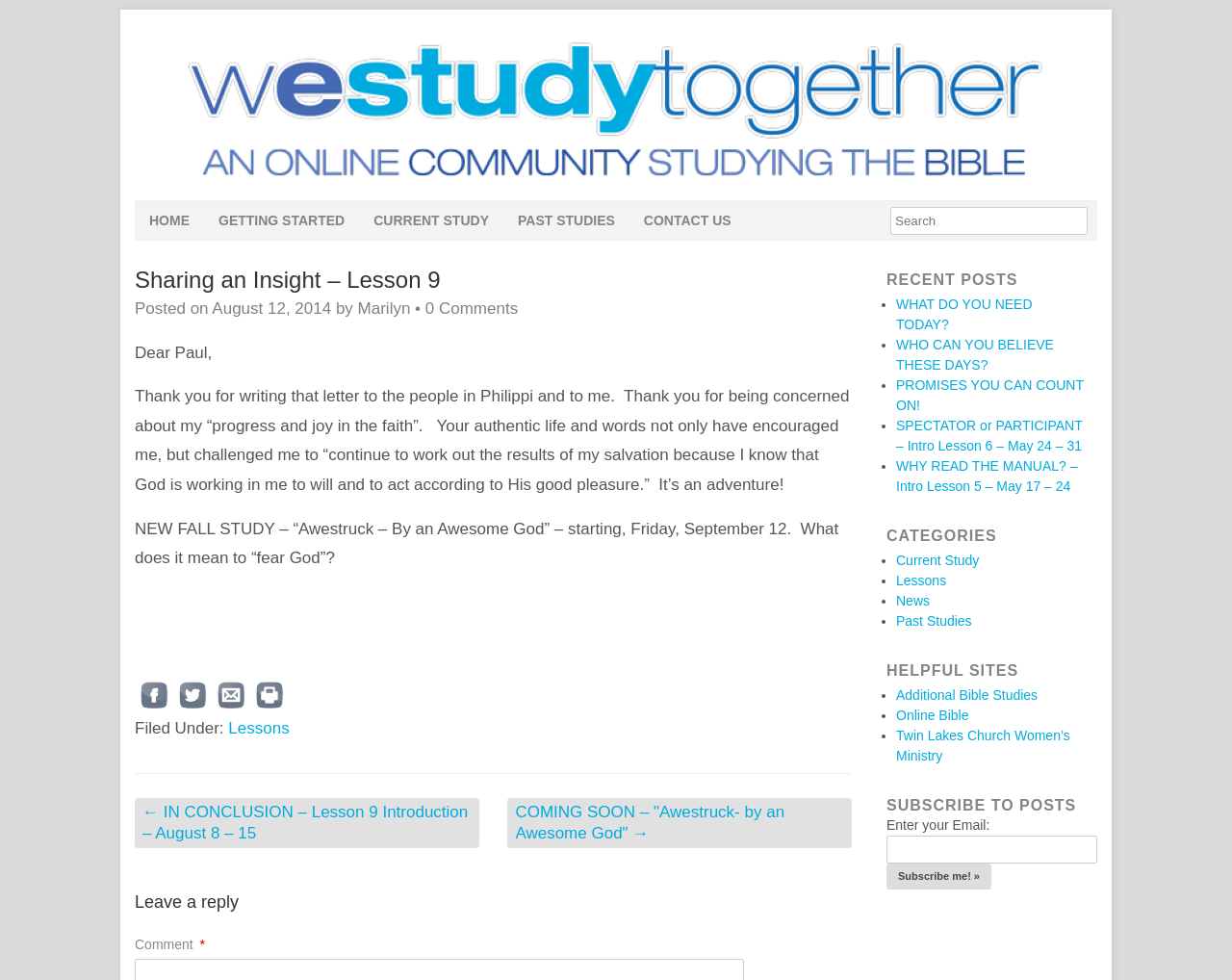Write an exhaustive caption that covers the webpage's main aspects.

This webpage is about a blog post titled "Sharing an Insight – Lesson 9" from We Study Together, a ministry of Twin Lakes Church. At the top of the page, there is a horizontal navigation menu with five links: HOME, GETTING STARTED, CURRENT STUDY, PAST STUDIES, and CONTACT US. Below the menu, there is a search bar with a "Search" label.

The main content of the page is an article with a heading "Sharing an Insight – Lesson 9" followed by the post date "August 12, 2014" and the author's name "Marilyn". The article starts with a greeting "Dear Paul" and expresses gratitude for a letter written by Paul. The text then reflects on the importance of continuing to work out the results of salvation and mentions an upcoming fall study titled "Awestruck – By an Awesome God".

Below the article, there are social media sharing links for Facebook, Twitter, email, and print. On the right side of the page, there is a section with recent posts, categorized by headings such as RECENT POSTS, CATEGORIES, and HELPFUL SITES. Each category has a list of links to related posts or websites.

At the bottom of the page, there is a footer section with a link to a previous post "IN CONCLUSION – Lesson 9 Introduction – August 8 – 15" and a link to an upcoming post "COMING SOON – "Awestruck- by an Awesome God"". There is also a section to leave a reply with a comment box and a "Leave a reply" heading. Finally, there is a section to subscribe to posts by entering an email address.